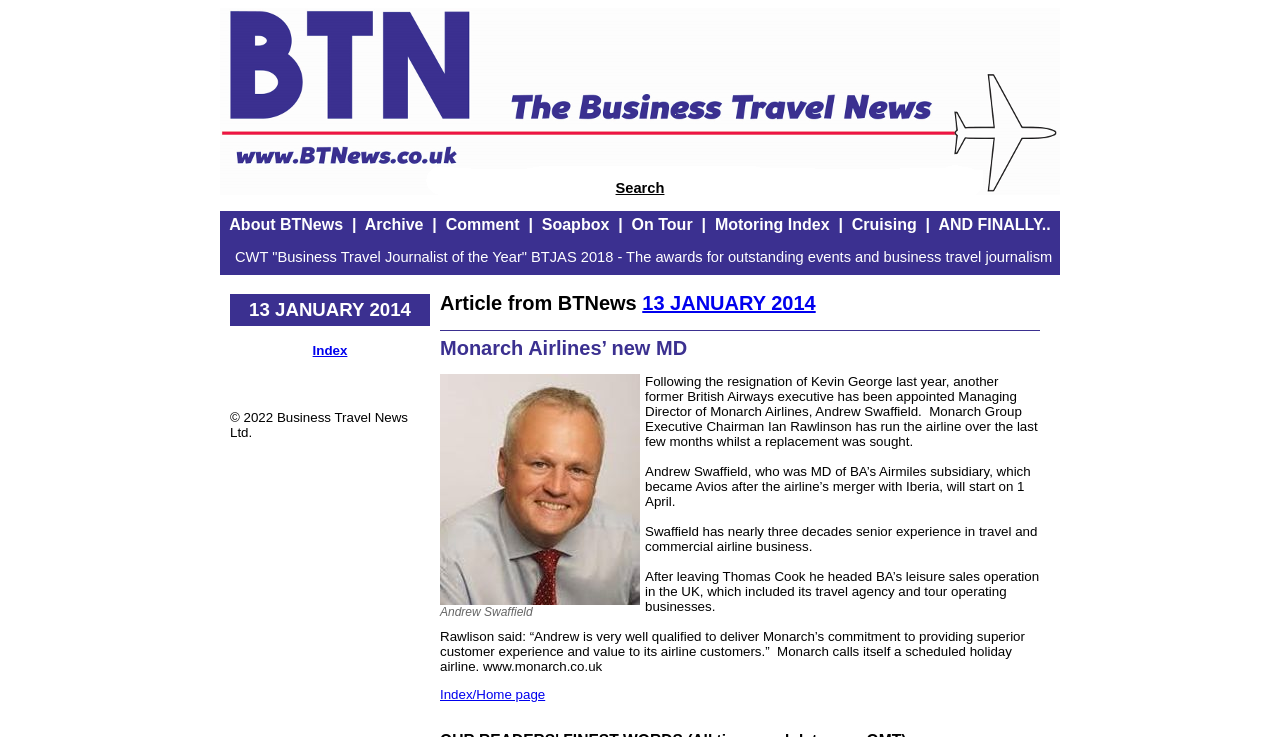Specify the bounding box coordinates of the region I need to click to perform the following instruction: "Read about BTNews". The coordinates must be four float numbers in the range of 0 to 1, i.e., [left, top, right, bottom].

[0.179, 0.293, 0.268, 0.316]